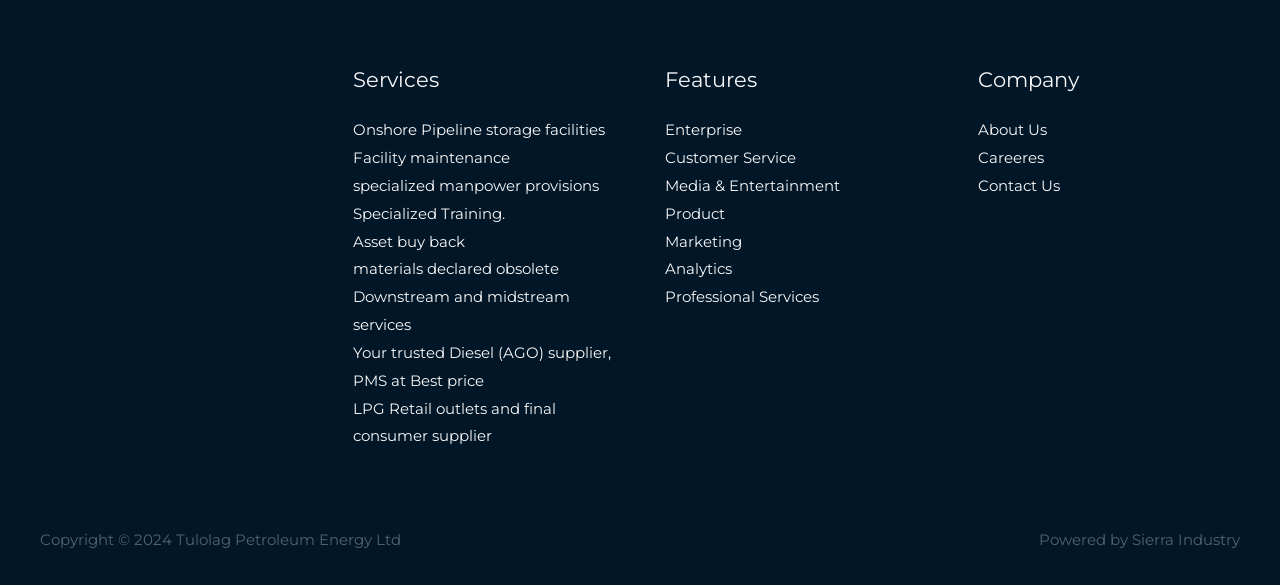Who powers this webpage?
Please analyze the image and answer the question with as much detail as possible.

At the bottom of the webpage, there is a static text that reads 'Powered by Sierra Industry', indicating that Sierra Industry is the company behind the development and maintenance of this webpage.